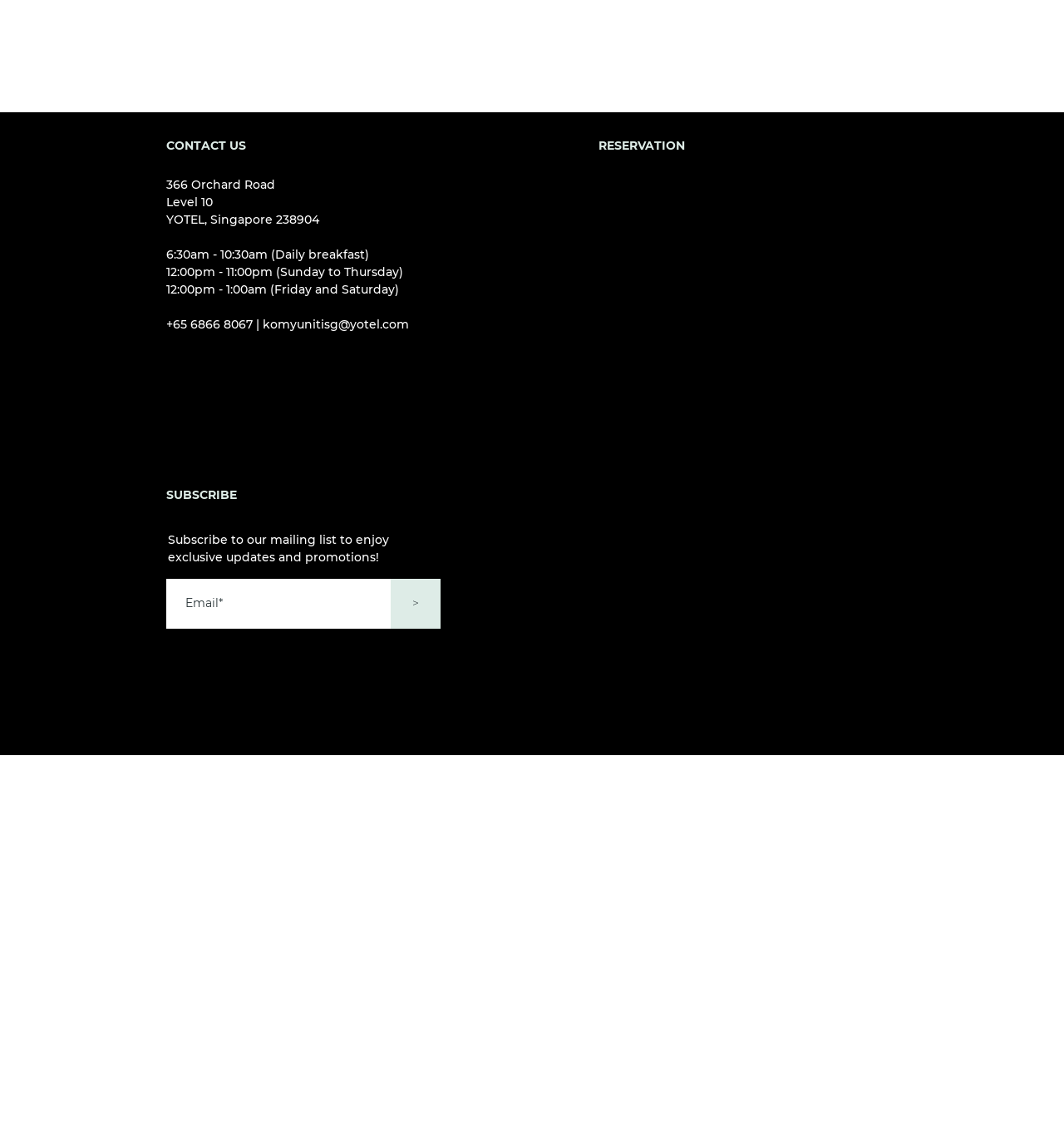Provide a one-word or brief phrase answer to the question:
How can I contact the restaurant?

Phone or email